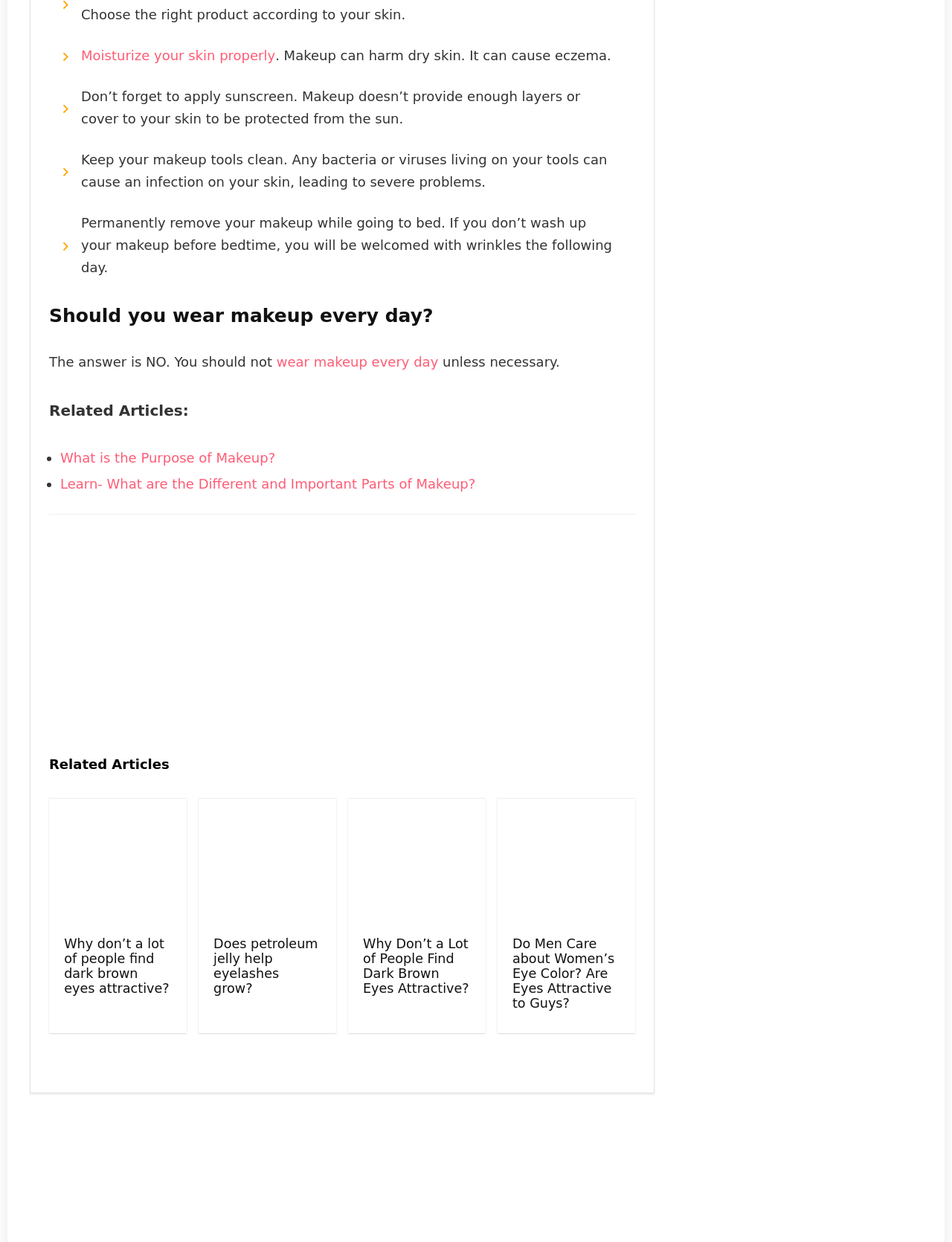Please mark the bounding box coordinates of the area that should be clicked to carry out the instruction: "Click on 'What is the Purpose of Makeup?'".

[0.063, 0.362, 0.289, 0.375]